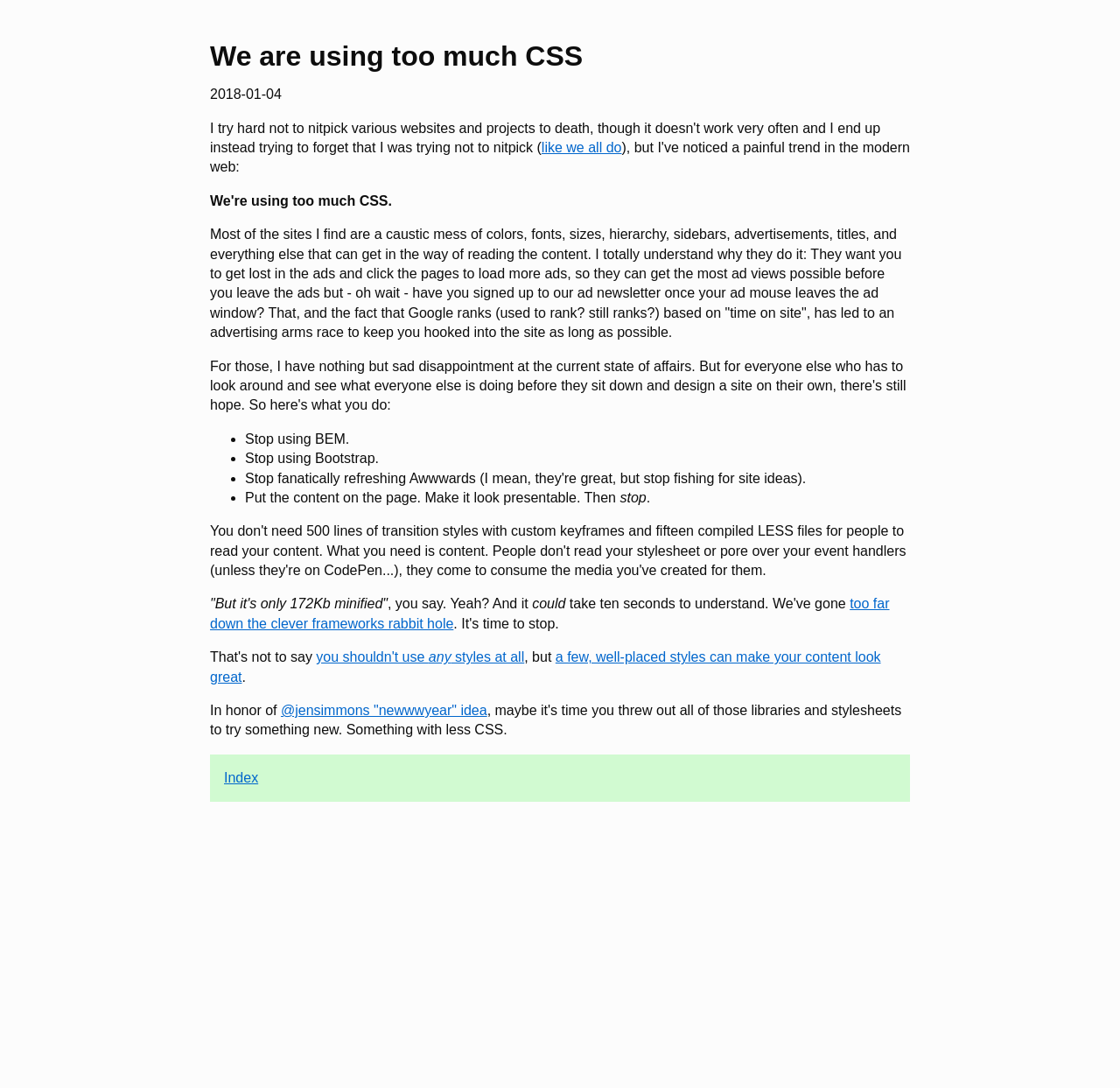Illustrate the webpage thoroughly, mentioning all important details.

This webpage appears to be a blog post or article discussing the excessive use of CSS in web development. At the top of the page, there is a heading that reads "We are using too much CSS" and a date "2018-01-04" is displayed below it. 

Below the date, there is a link that says "like we all do", which is followed by a lengthy paragraph of text that discusses the issues with modern web design, including the use of excessive ads, complex layouts, and the prioritization of ad revenue over user experience.

Further down the page, there is a list of bullet points, each preceded by a bullet marker. The list items include suggestions such as "Stop using BEM" and "Stop using Bootstrap", implying that these frameworks may be contributing to the problem of excessive CSS use.

The text continues below the list, discussing the importance of prioritizing content and making it look presentable, rather than relying on complex frameworks and styles. There are several links scattered throughout this section, including one that says "too far down the clever frameworks rabbit hole" and another that suggests using "a few, well-placed styles" to make content look great.

Toward the bottom of the page, there is a mention of someone's "newwwyear" idea, with a link to the person's username "@jensimmons". Finally, there is a section labeled "Index" at the very bottom of the page, which contains a link to an index or table of contents.